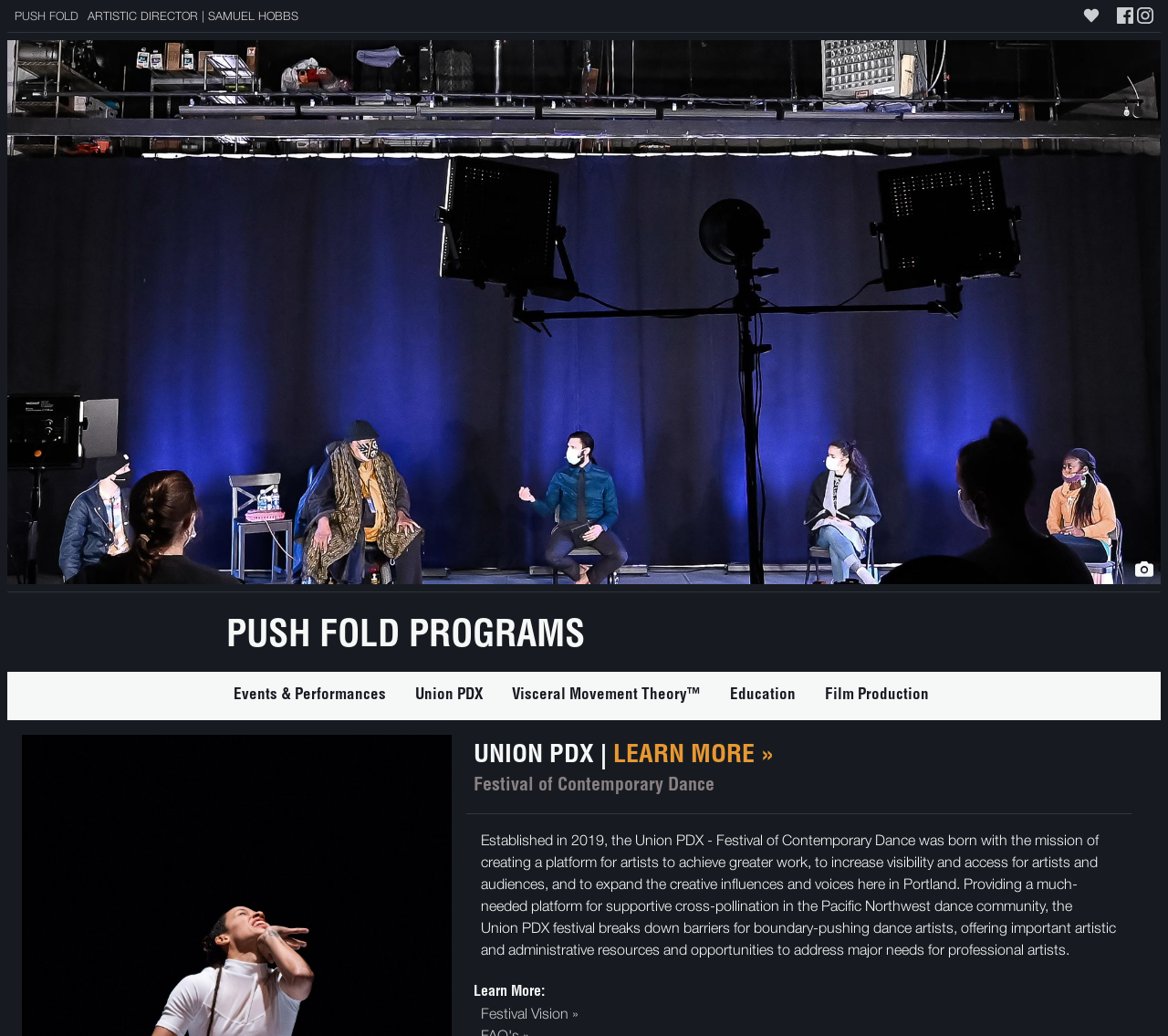Locate the bounding box coordinates of the area that needs to be clicked to fulfill the following instruction: "Click on the PUSH FOLD link". The coordinates should be in the format of four float numbers between 0 and 1, namely [left, top, right, bottom].

[0.012, 0.009, 0.067, 0.022]